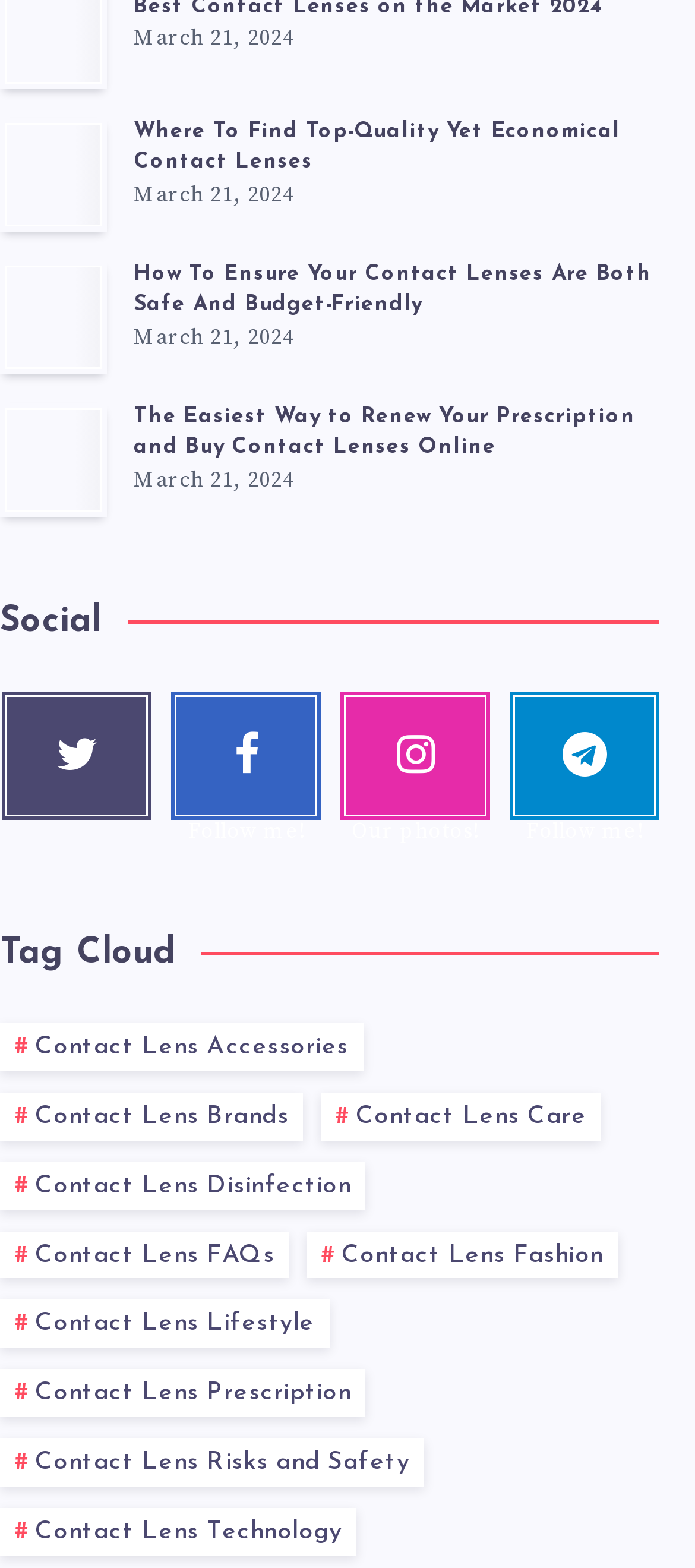Please locate the bounding box coordinates of the element that should be clicked to achieve the given instruction: "Follow on Twitter".

[0.004, 0.441, 0.218, 0.523]